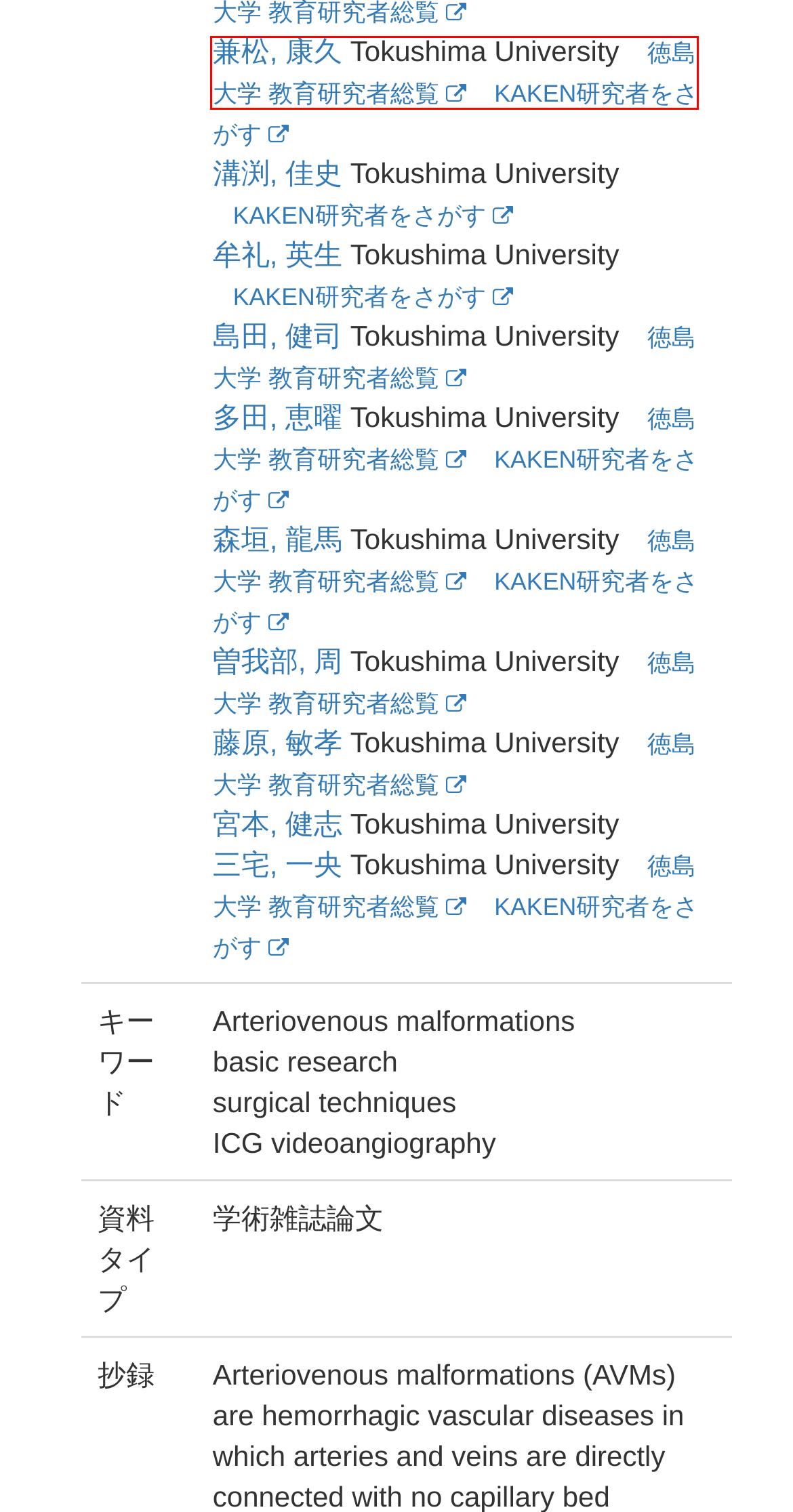Examine the screenshot of a webpage featuring a red bounding box and identify the best matching webpage description for the new page that results from clicking the element within the box. Here are the options:
A. 徳島大学 / 教育研究者総覧 --- 森垣 龍馬
B. KAKEN — 研究者をさがす | 研究者番号: 70633345
C. 徳島大学 / 教育研究者総覧 --- 三宅 一央
D. 徳島大学 / 教育研究者総覧 --- 兼松 康久
E. 徳島大学 / 教育研究者総覧 --- 藤原 敏孝
F. KAKEN — 研究者をさがす | 研究者番号: 90363142
G. 徳島大学 / 教育研究者総覧 --- 多田 恵曜
H. KAKEN — 研究者をさがす | 研究者番号: 80547993

D